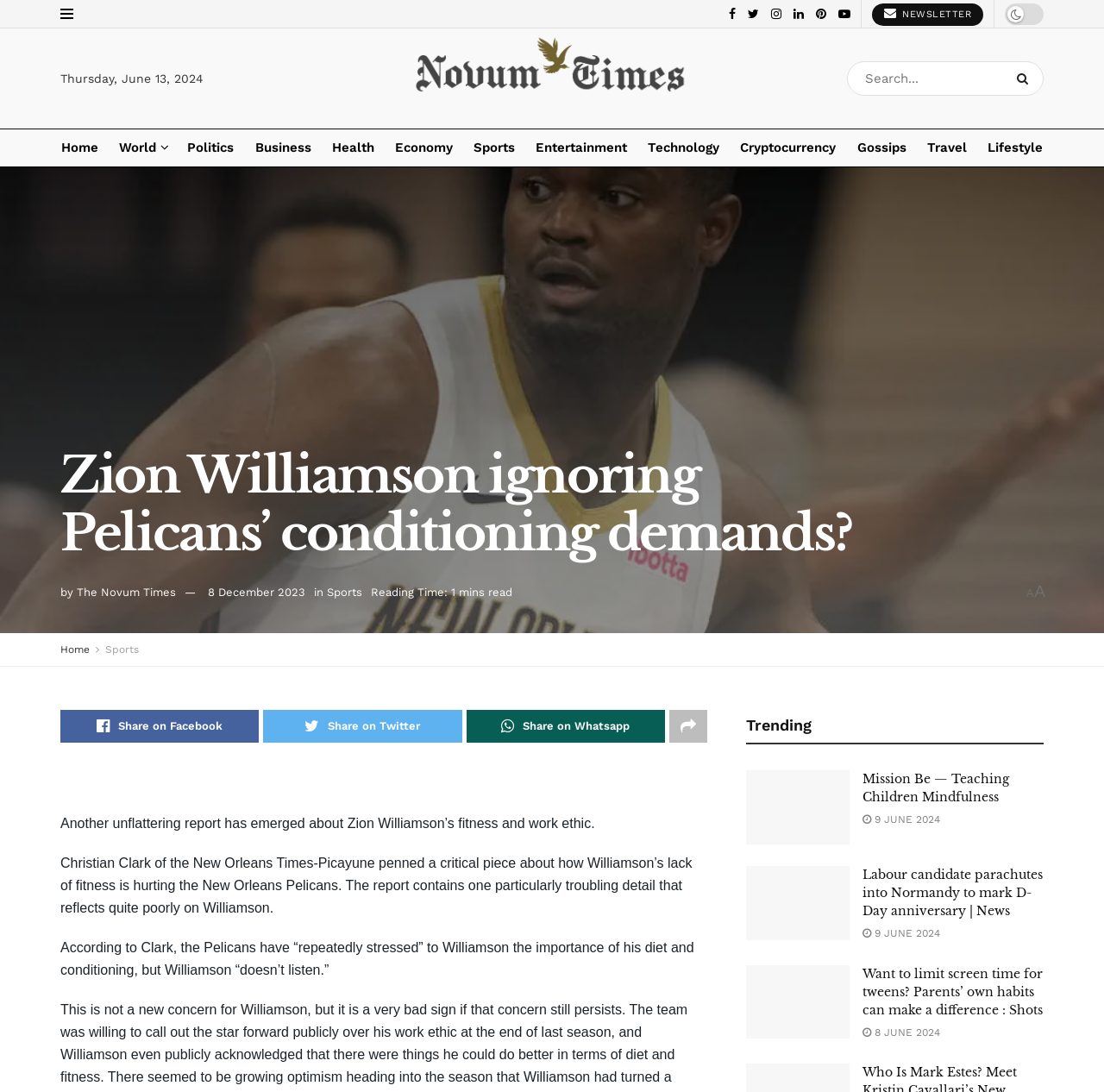Identify the coordinates of the bounding box for the element that must be clicked to accomplish the instruction: "Share on Facebook".

[0.055, 0.65, 0.235, 0.68]